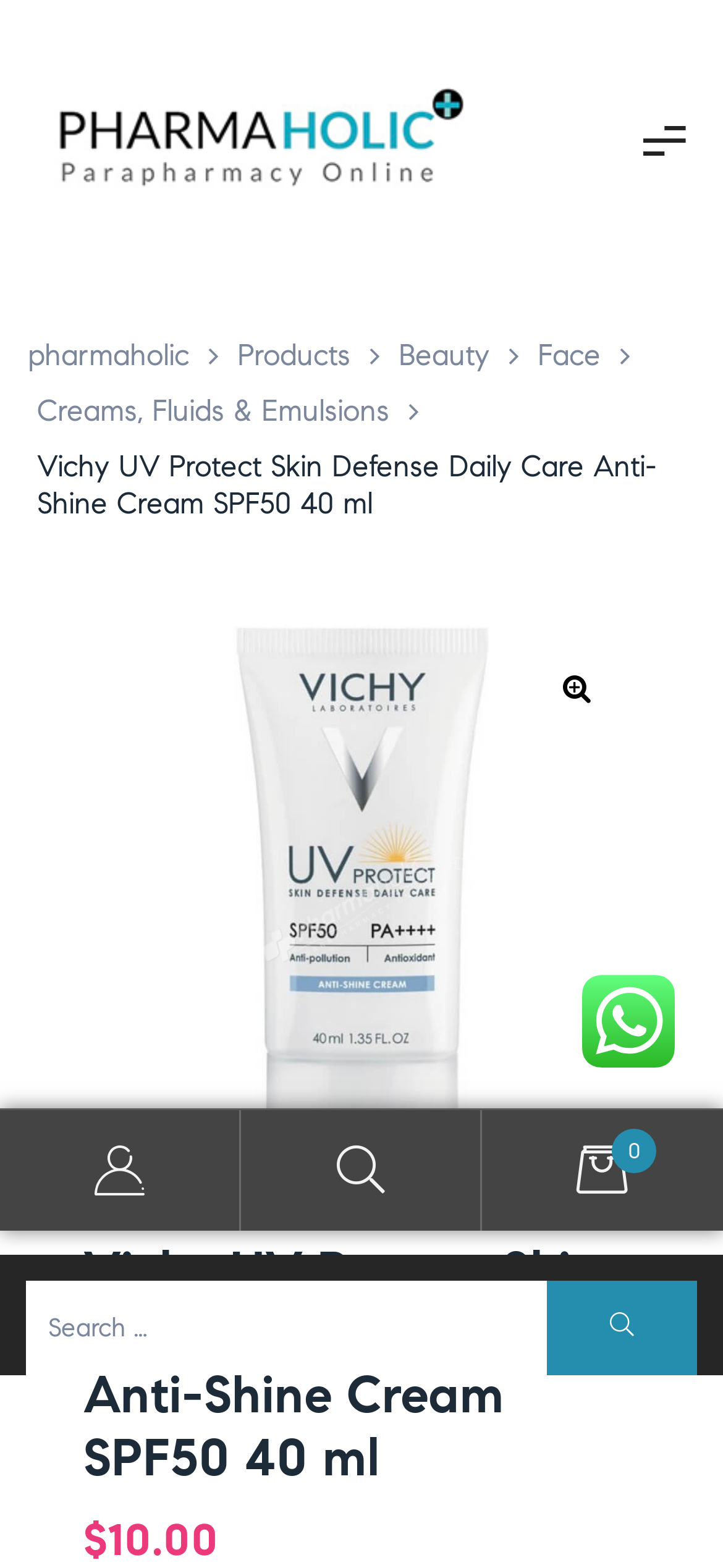Determine the bounding box coordinates for the clickable element to execute this instruction: "Click on the 'Products' link". Provide the coordinates as four float numbers between 0 and 1, i.e., [left, top, right, bottom].

[0.328, 0.215, 0.485, 0.239]